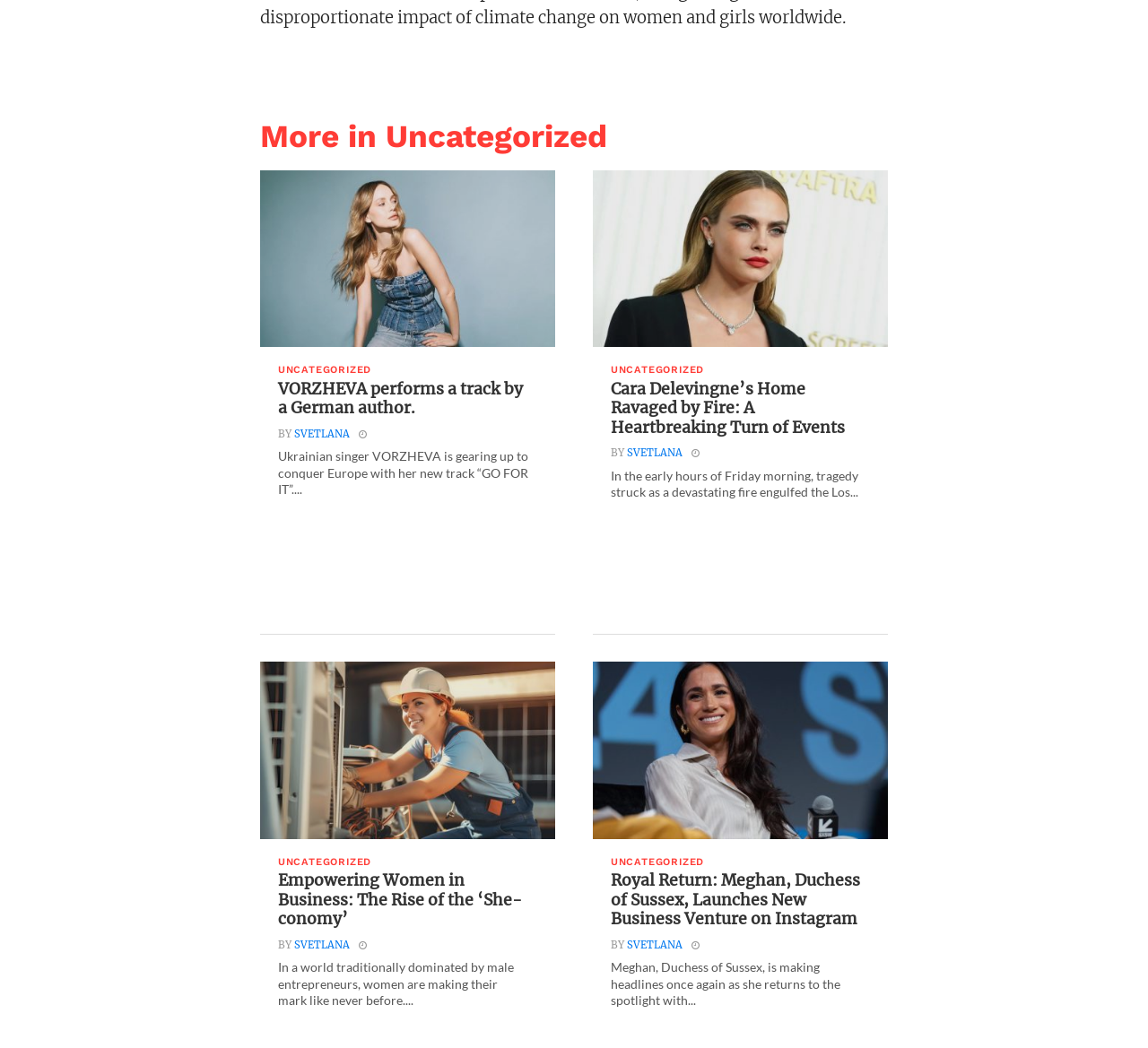Highlight the bounding box coordinates of the element you need to click to perform the following instruction: "Check out Meghan Markle's new business venture."

[0.532, 0.831, 0.75, 0.887]